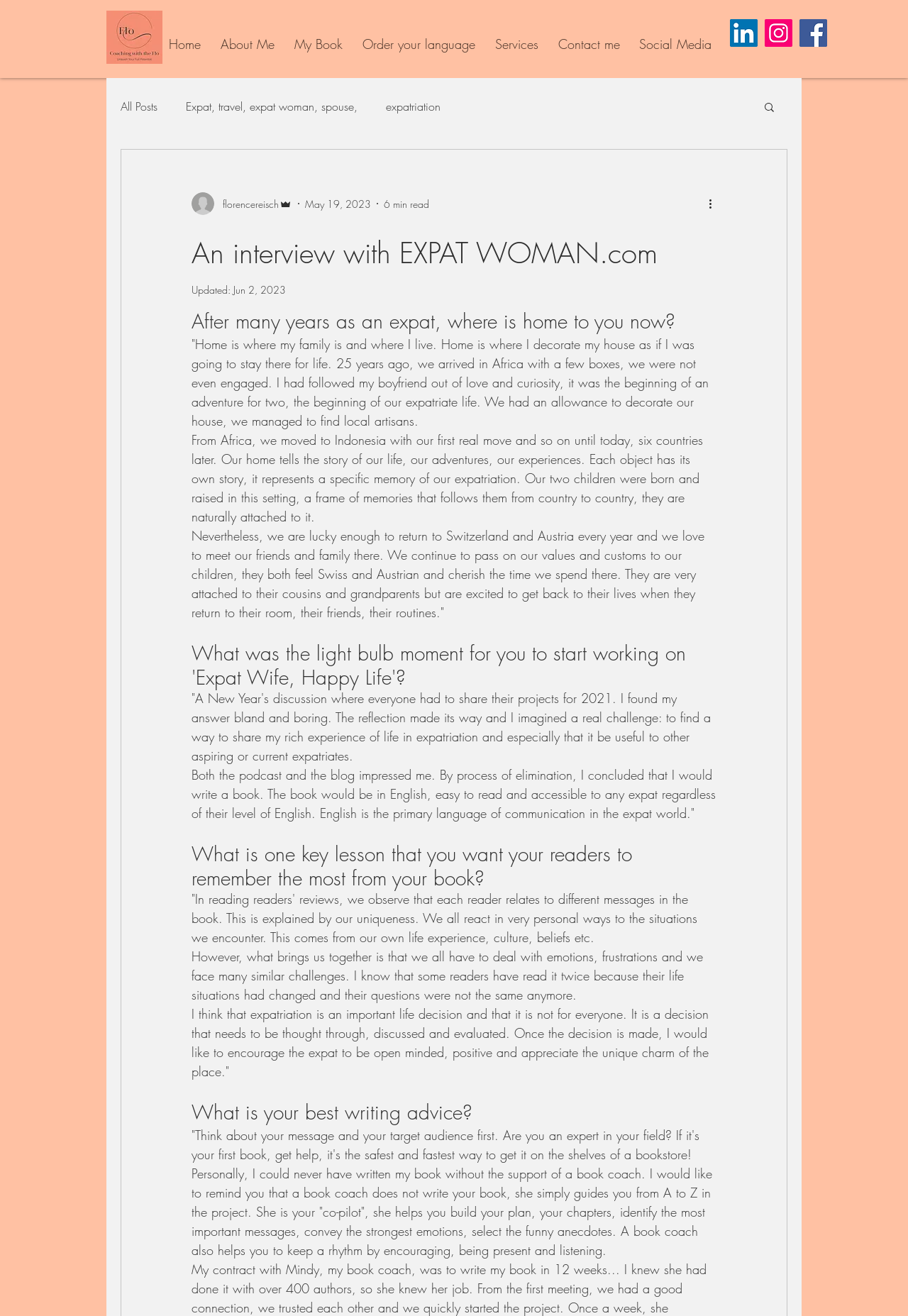Identify the bounding box coordinates for the element you need to click to achieve the following task: "Click the 'Home' link". Provide the bounding box coordinates as four float numbers between 0 and 1, in the form [left, top, right, bottom].

[0.178, 0.008, 0.235, 0.059]